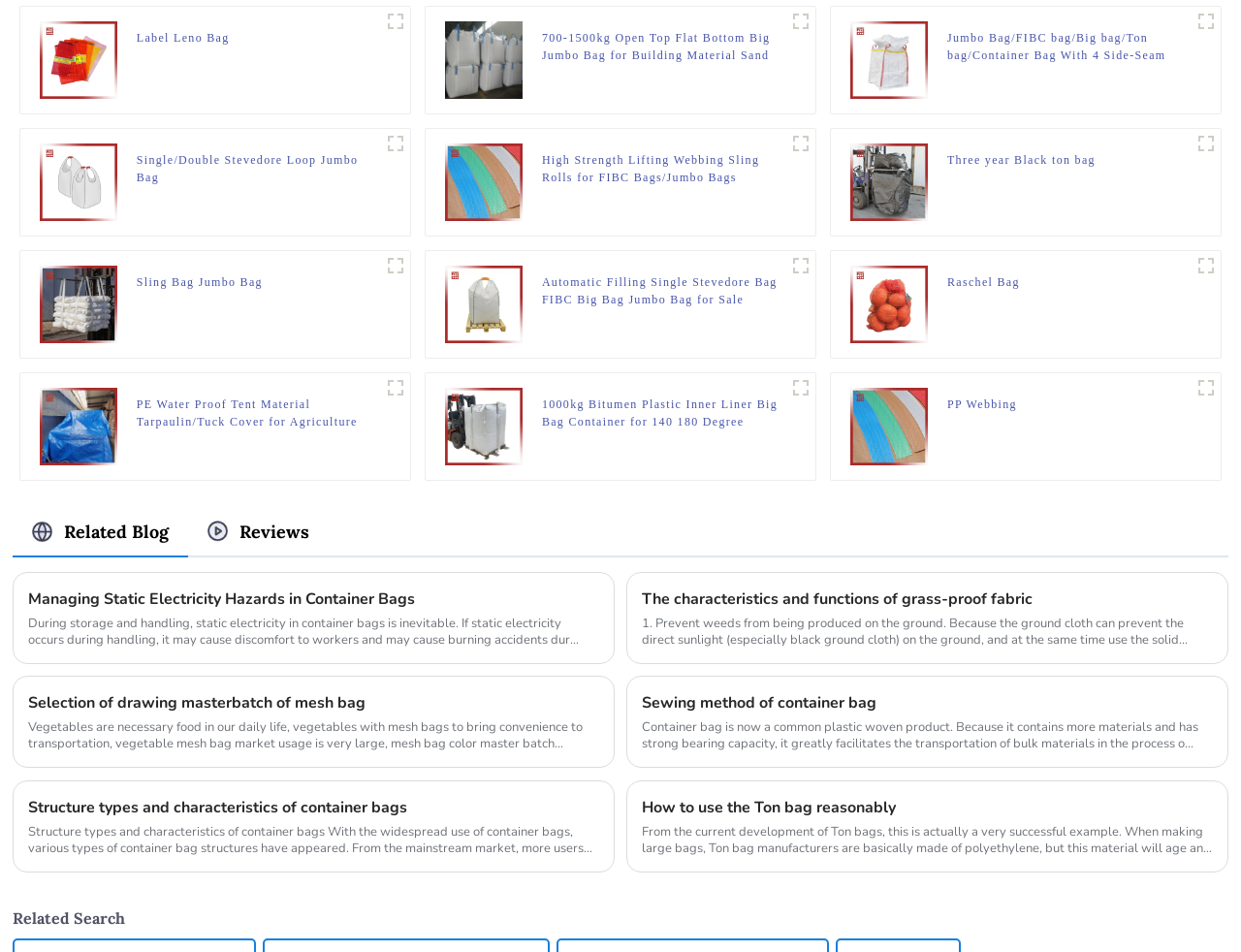Identify the coordinates of the bounding box for the element that must be clicked to accomplish the instruction: "Click on the author's name".

None